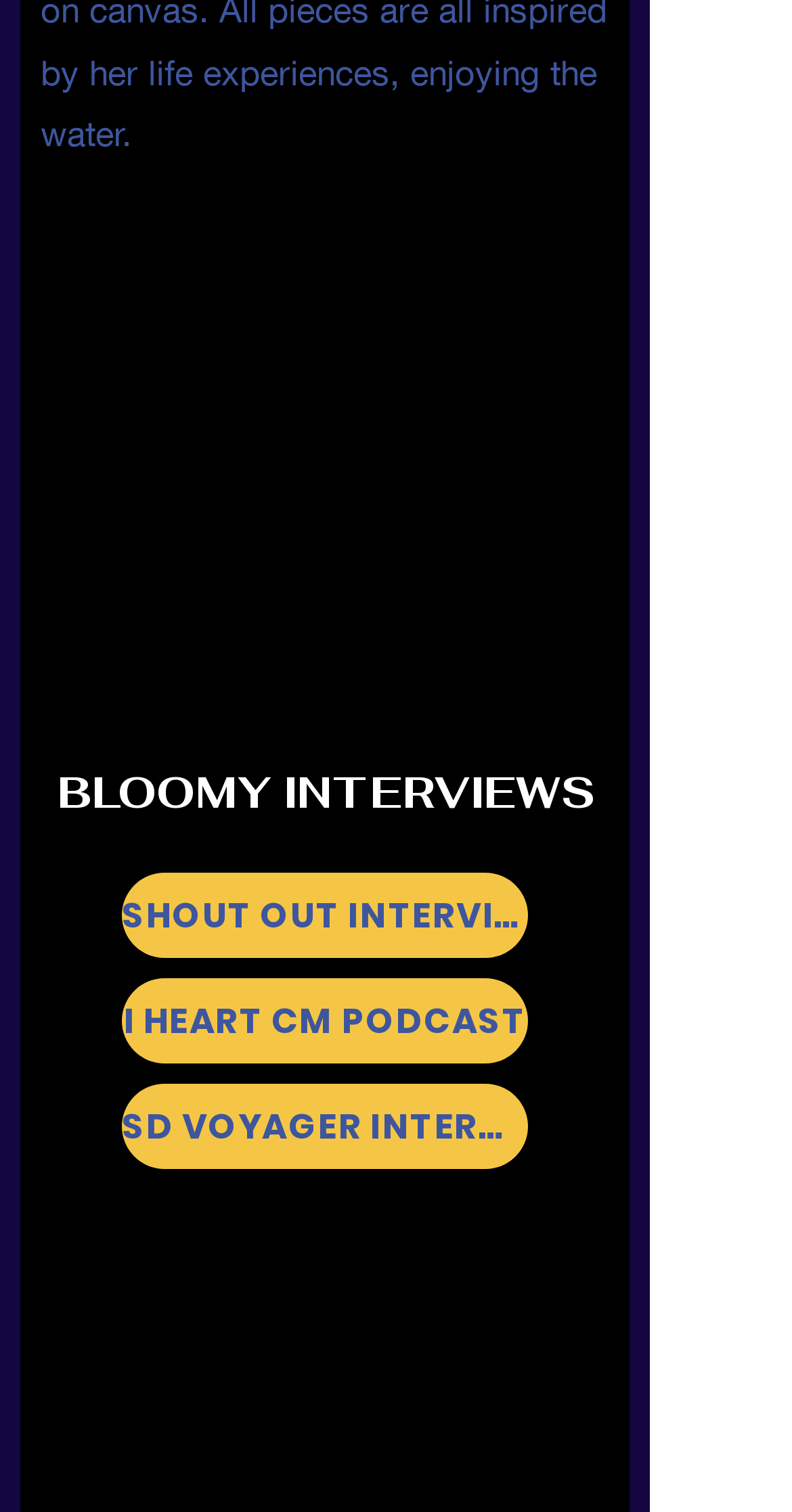Using the element description: "I HEART CM PODCAST", determine the bounding box coordinates. The coordinates should be in the format [left, top, right, bottom], with values between 0 and 1.

[0.154, 0.647, 0.667, 0.704]